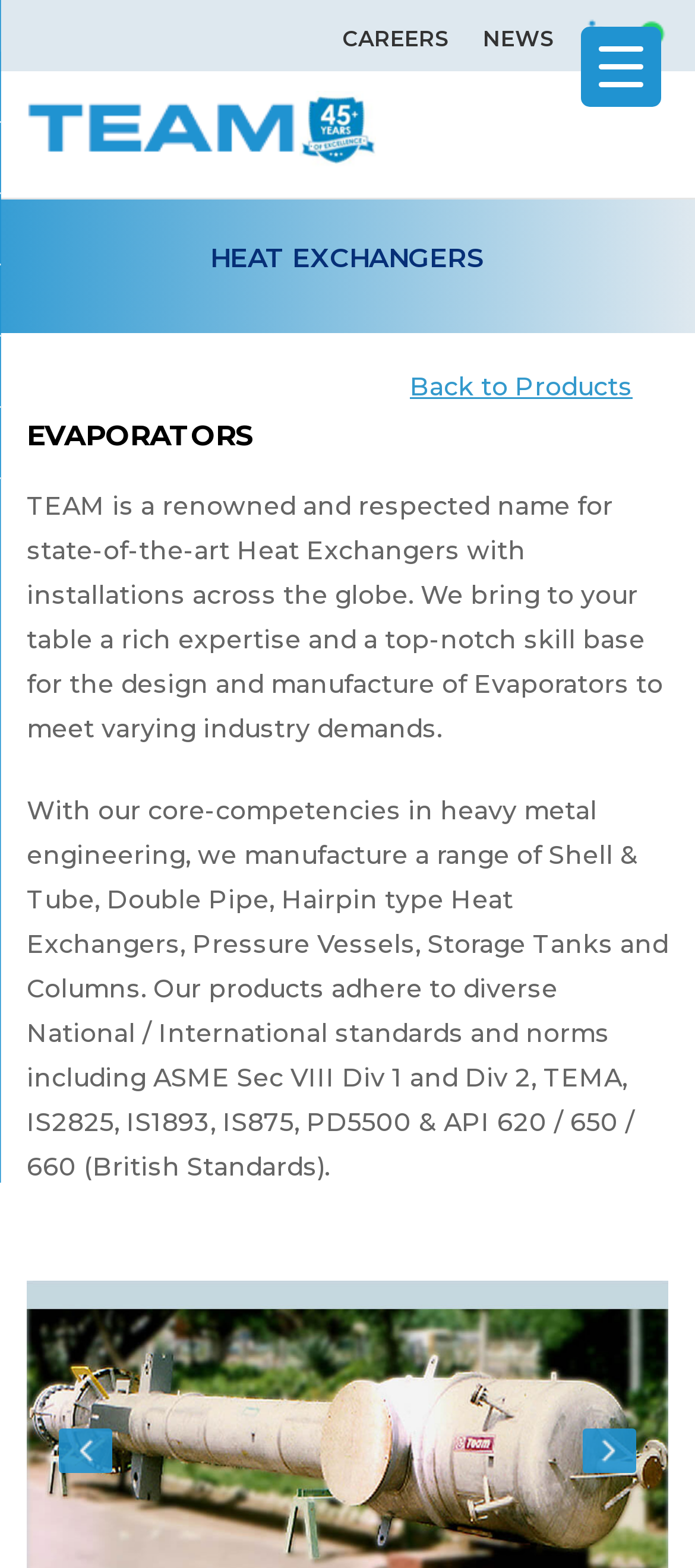What type of products does TEAM manufacture? Please answer the question using a single word or phrase based on the image.

Heat Exchangers